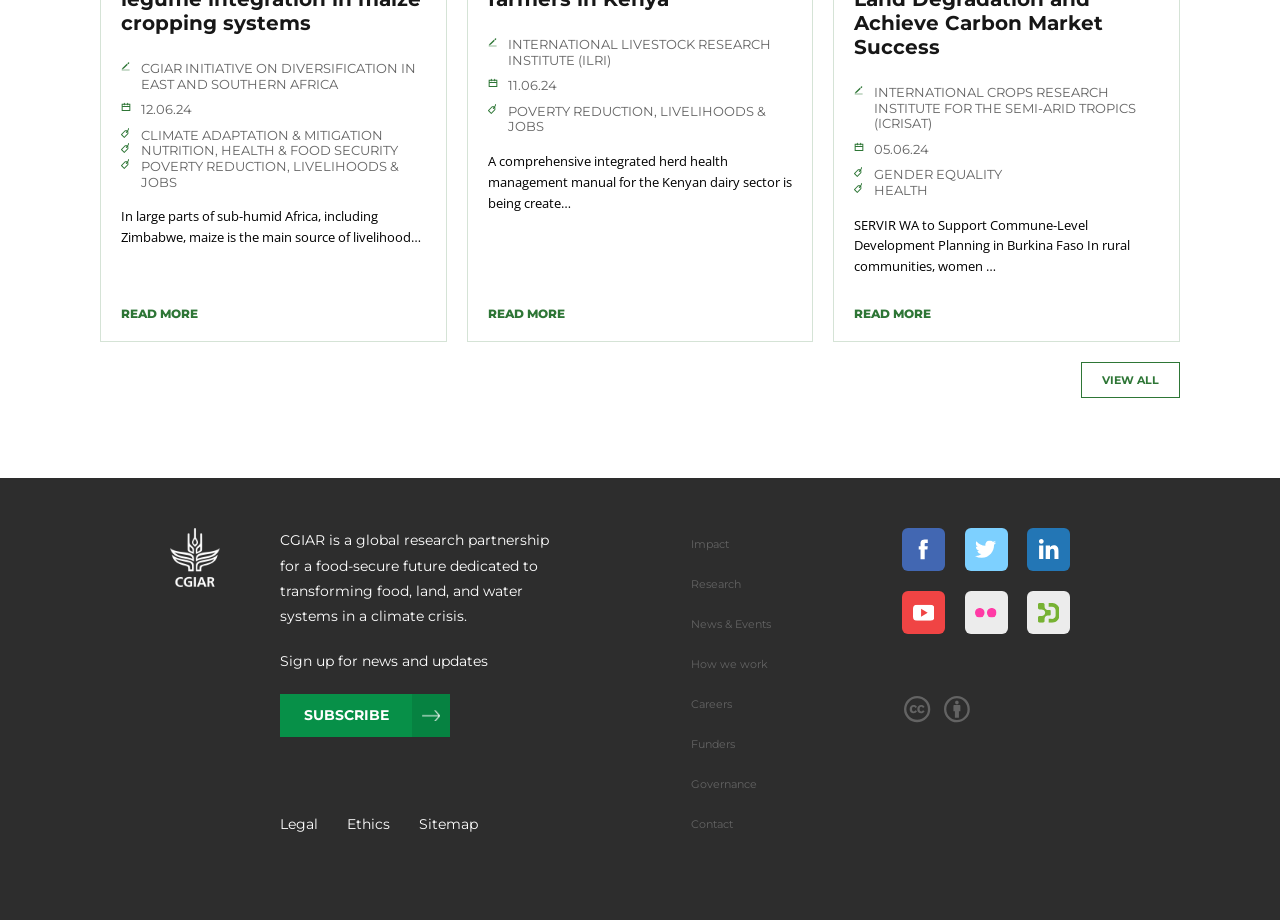Please identify the bounding box coordinates of the element I should click to complete this instruction: 'Click on the 'Home' link'. The coordinates should be given as four float numbers between 0 and 1, like this: [left, top, right, bottom].

None